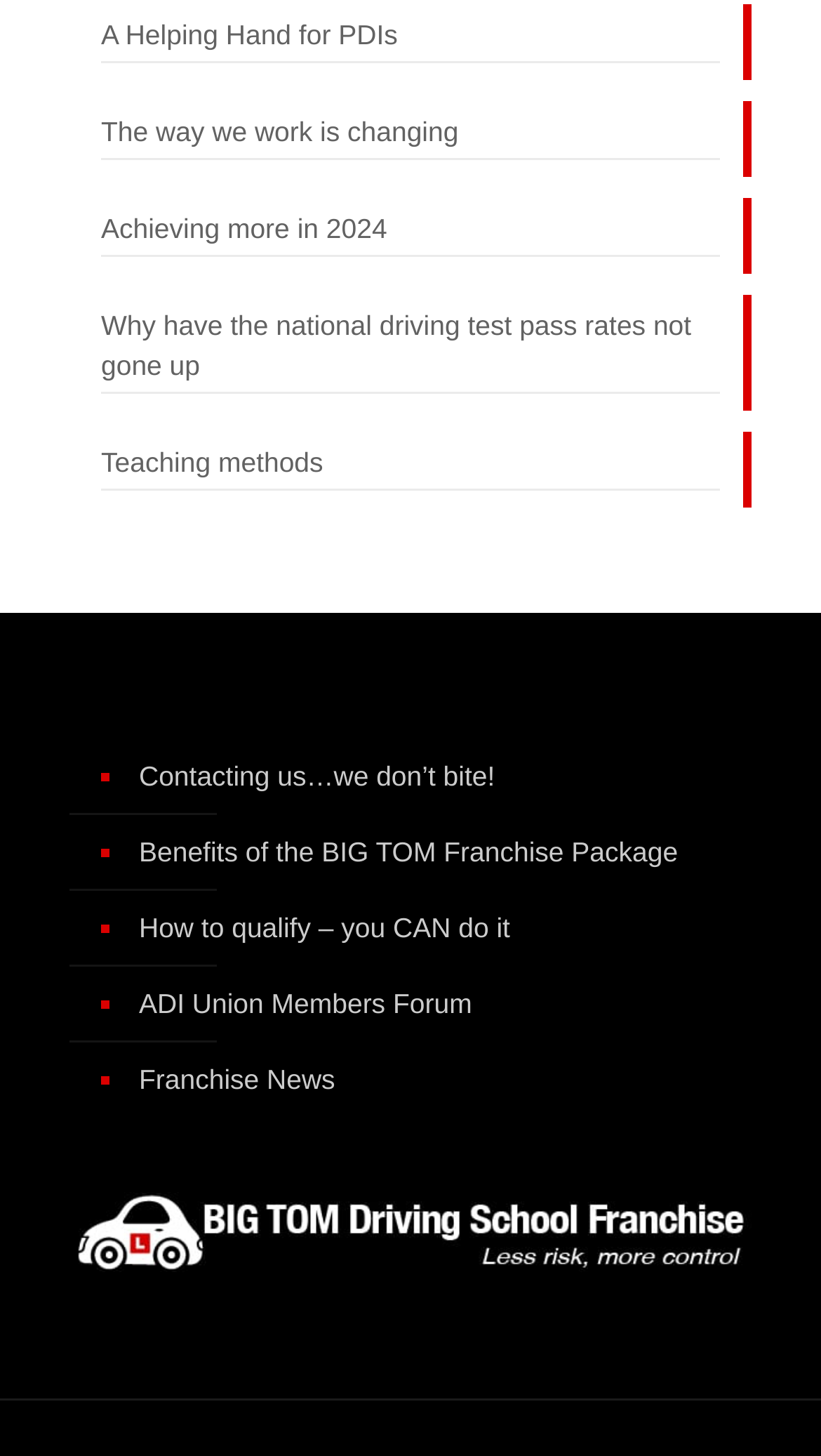Please identify the bounding box coordinates of the clickable region that I should interact with to perform the following instruction: "Read about 'Teaching methods'". The coordinates should be expressed as four float numbers between 0 and 1, i.e., [left, top, right, bottom].

[0.123, 0.304, 0.877, 0.337]